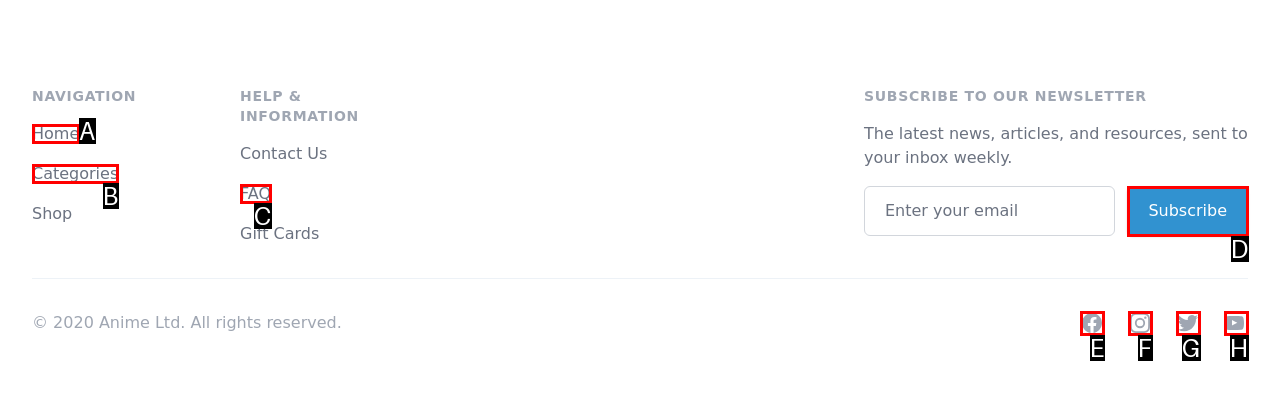Identify the HTML element that best matches the description: name="subscribe" value="Subscribe". Provide your answer by selecting the corresponding letter from the given options.

D